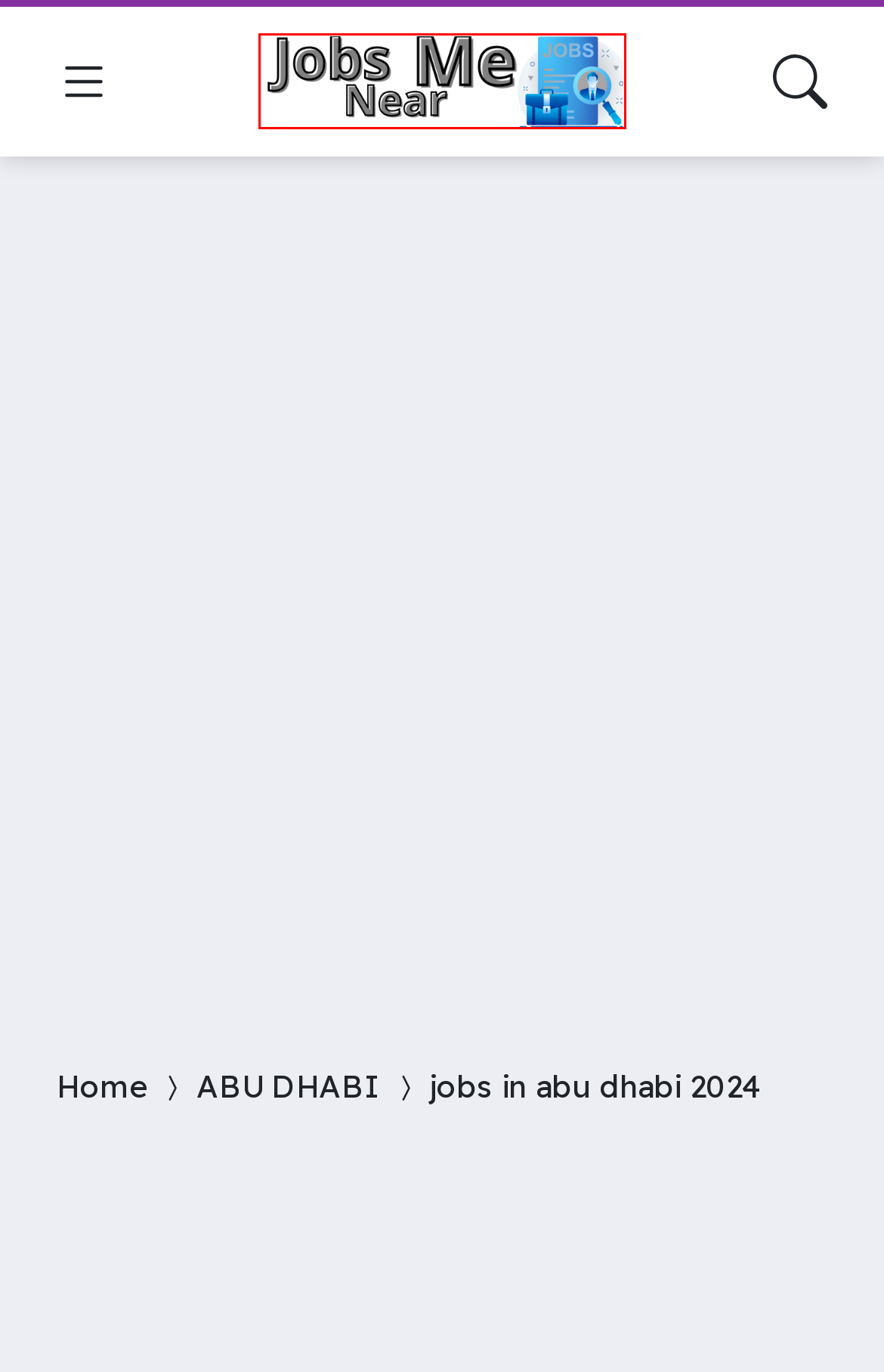You are presented with a screenshot of a webpage containing a red bounding box around an element. Determine which webpage description best describes the new webpage after clicking on the highlighted element. Here are the candidates:
A. DUBAI - jobs near me
B. jobs near me - jobs for you
C. Patient Care Coordinator jobs in Dubai with salary 10,000 AED - jobs near me
D. Abu Dhabi work vacancy with salary 10,000 AED - jobs near me
E. Company Secretary jobs in UAE for all nationalities 2024 - jobs near me
F. ABU DHABI - jobs near me
G. jobs in uae - jobs near me
H. Dubai Hiring Office Staff 2024: Opportunities and Insights - jobs near me

B